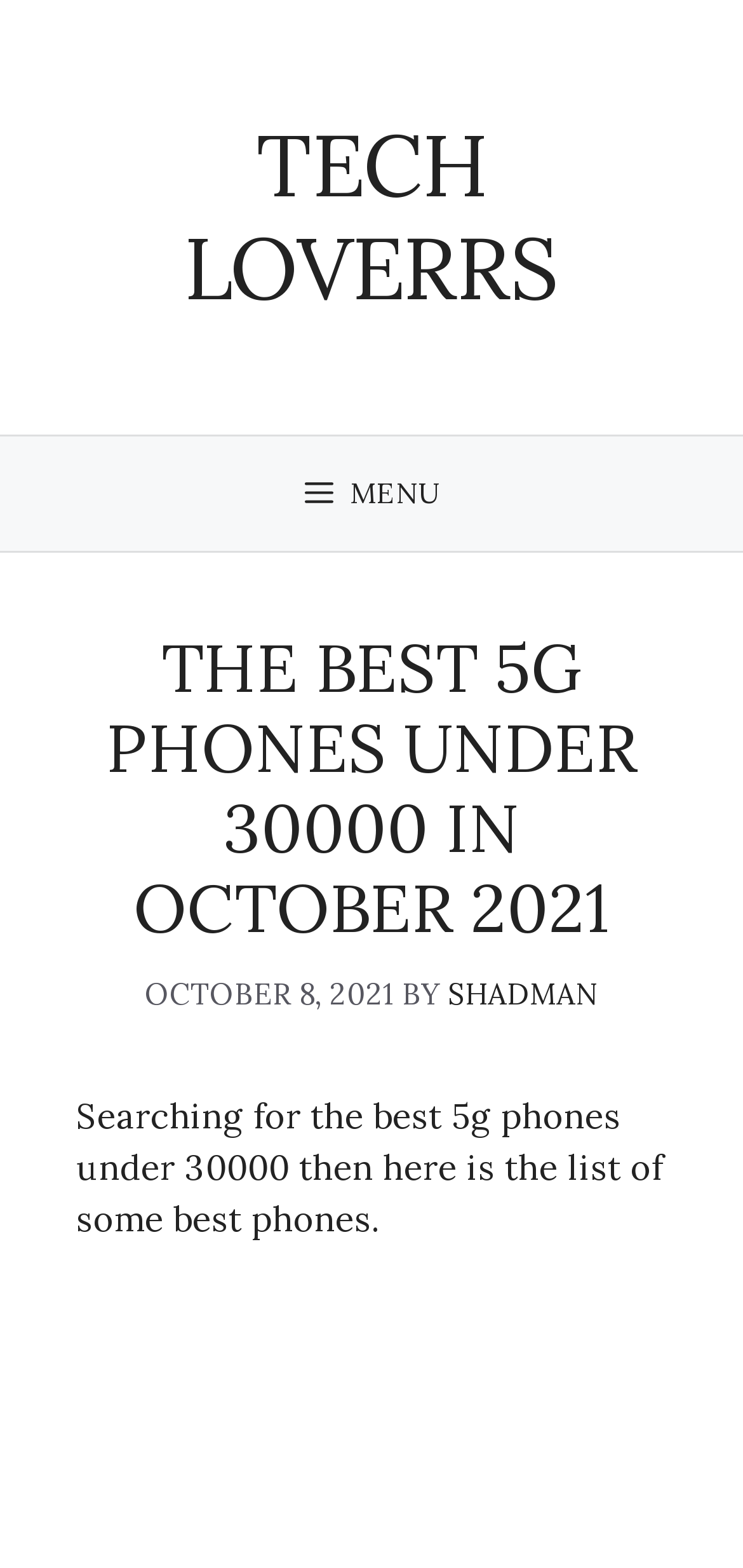Consider the image and give a detailed and elaborate answer to the question: 
How many sections are there in the primary navigation menu?

I found one section in the primary navigation menu, which is the 'primary-menu' section, and it is controlled by the 'MENU' button.